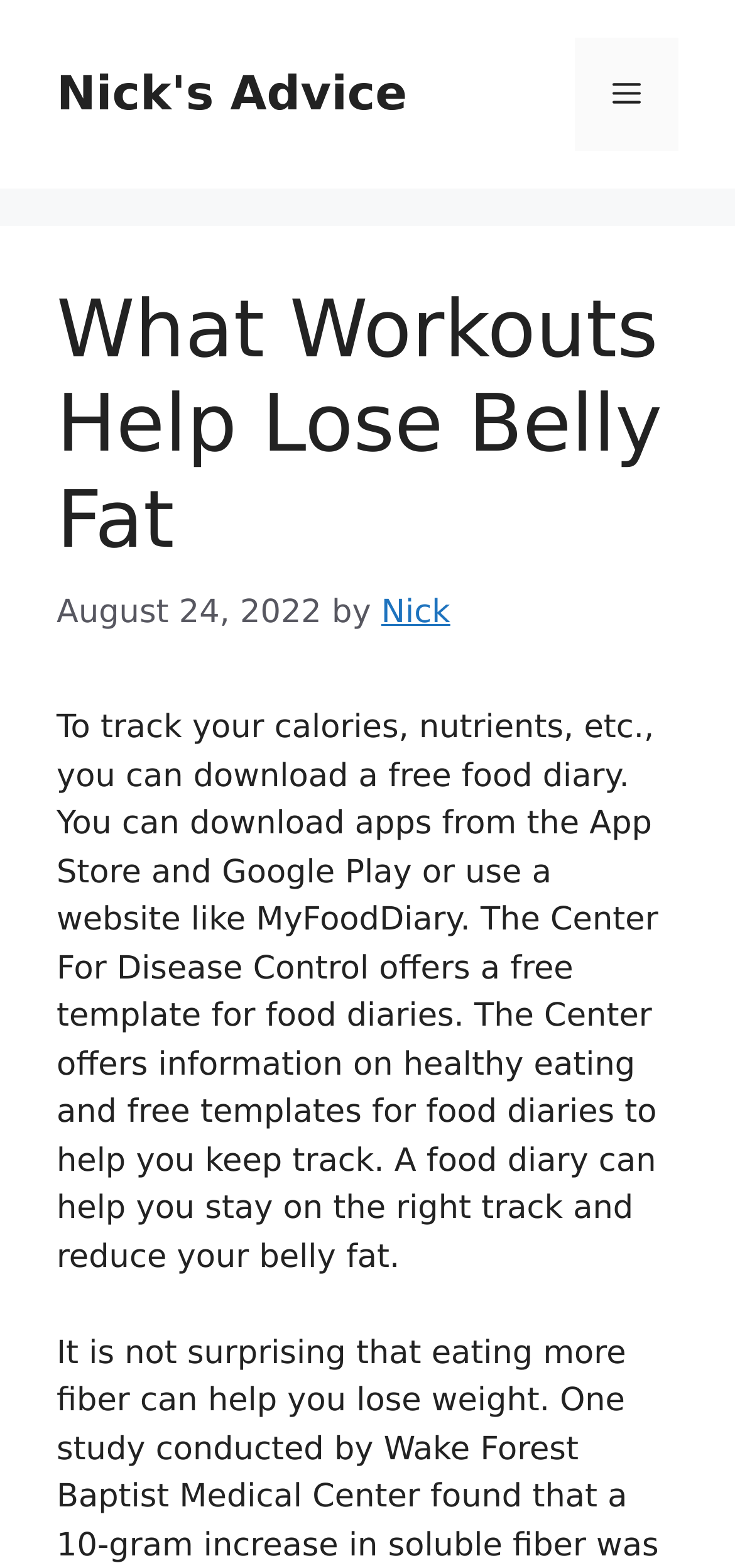Please determine the headline of the webpage and provide its content.

What Workouts Help Lose Belly Fat